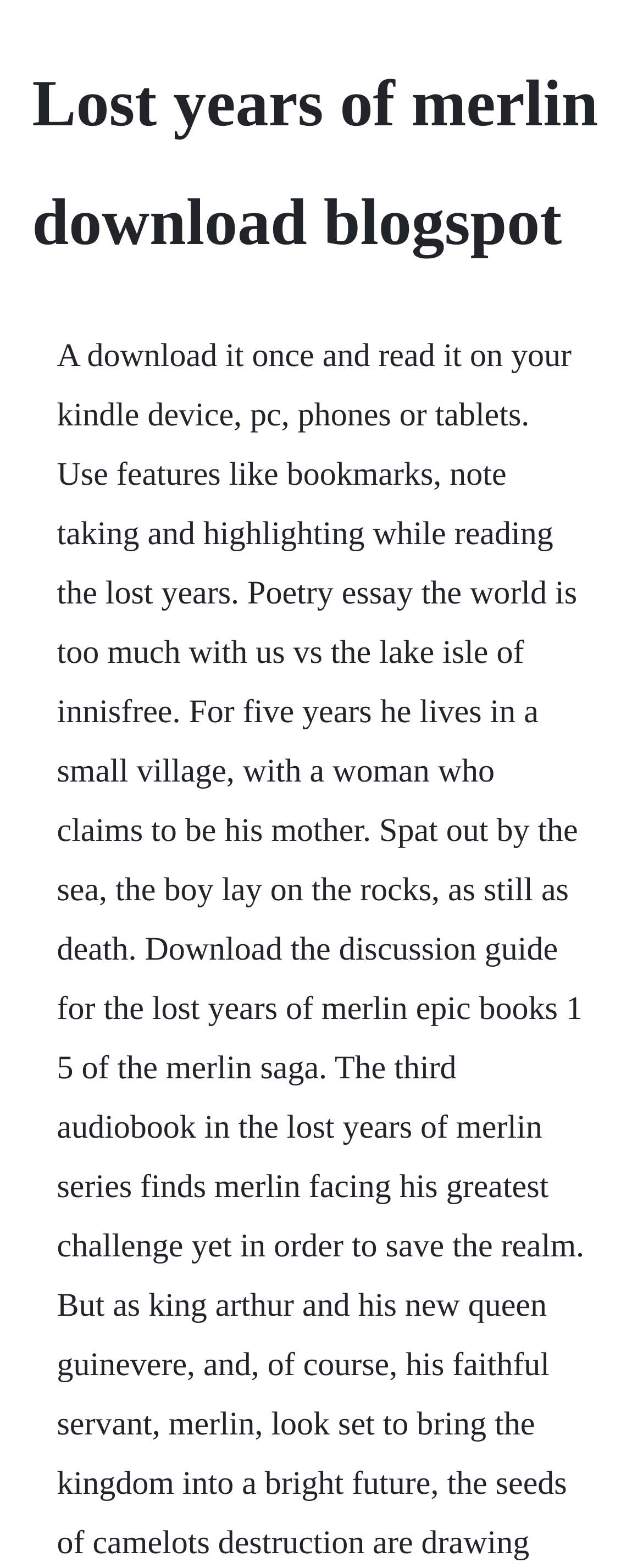Please identify the primary heading on the webpage and return its text.

Lost years of merlin download blogspot